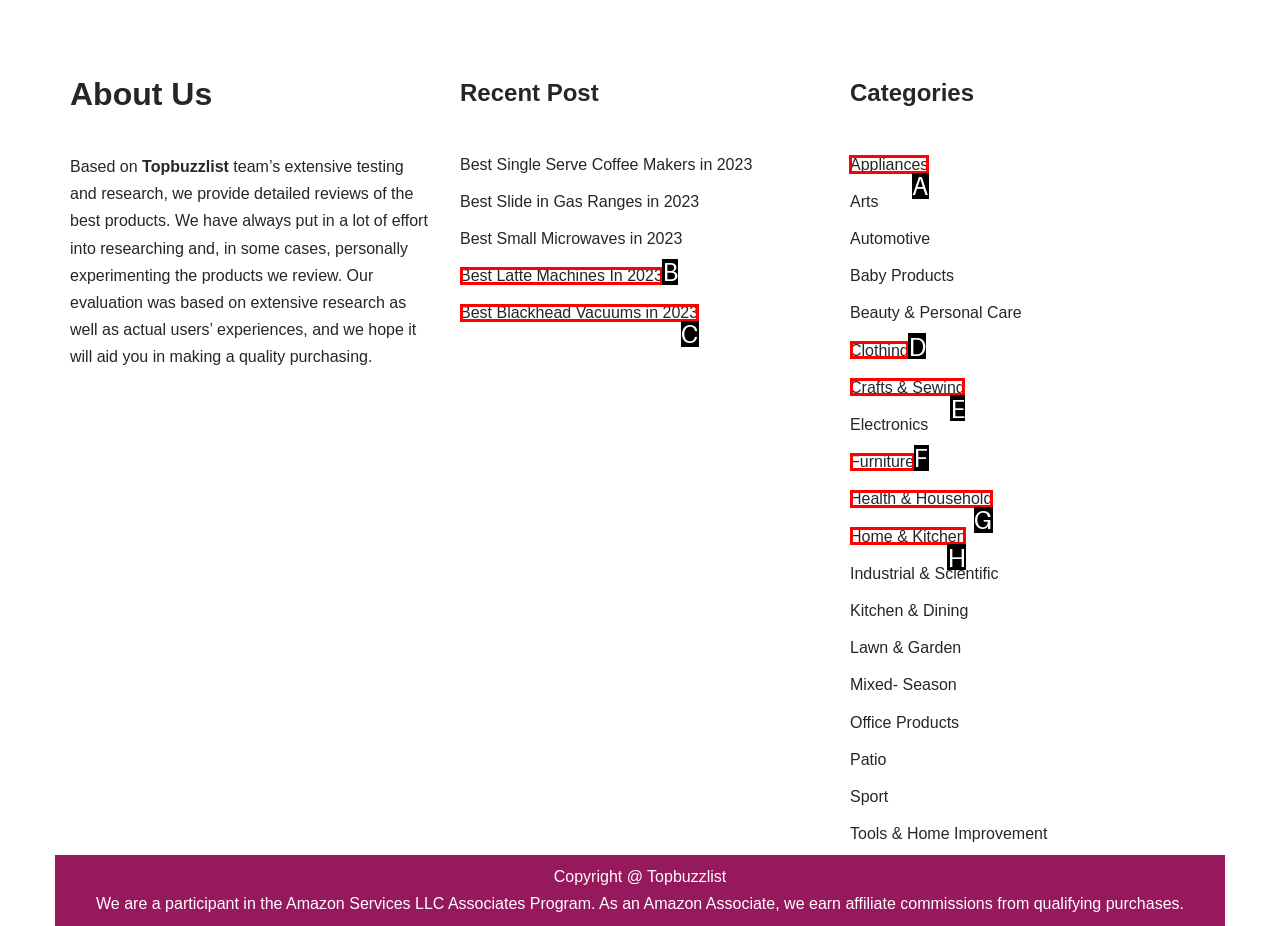Choose the HTML element to click for this instruction: Learn more about rehabilitation Answer with the letter of the correct choice from the given options.

None